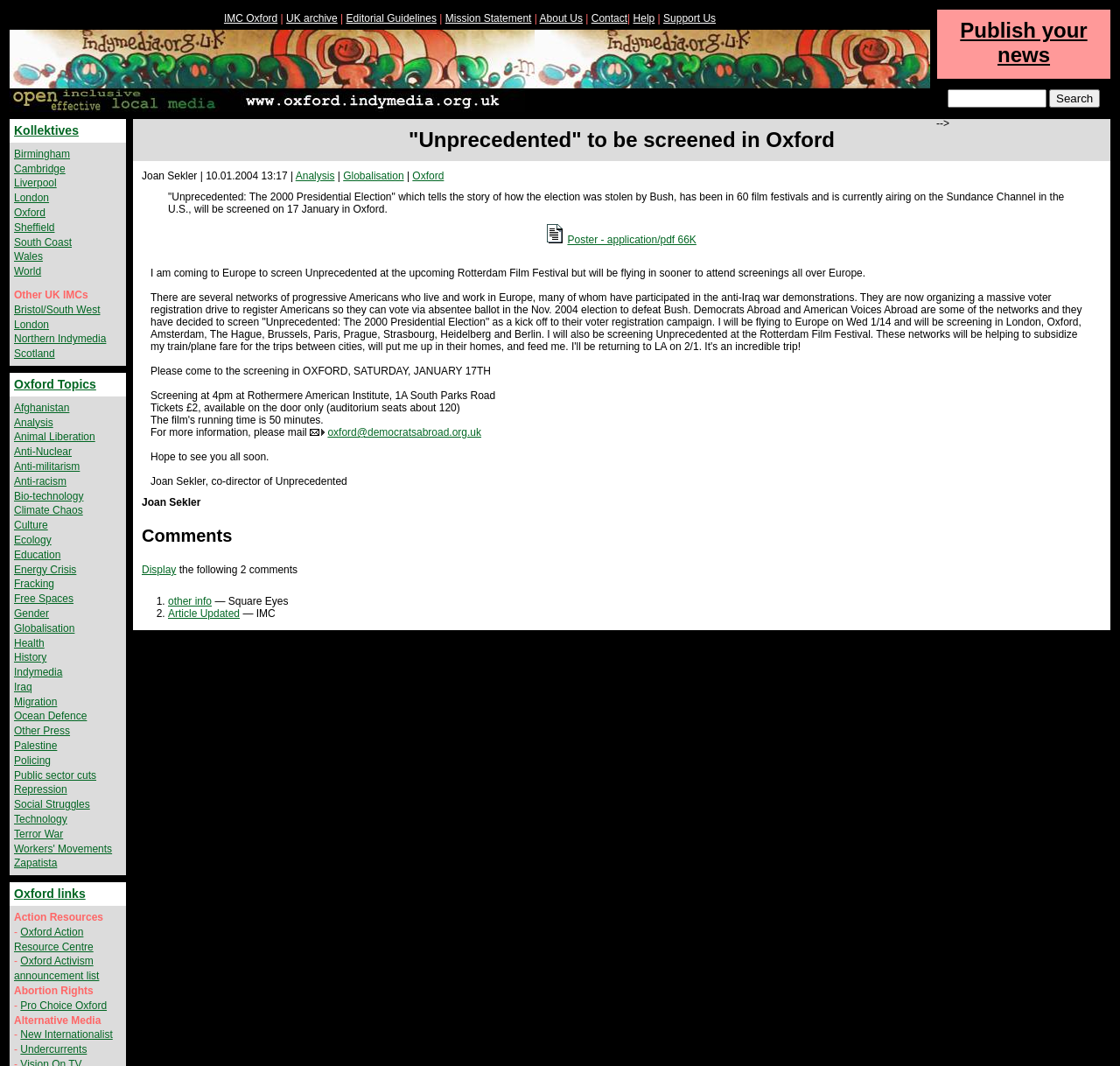Determine the bounding box for the UI element as described: "Poster - application/pdf 66K". The coordinates should be represented as four float numbers between 0 and 1, formatted as [left, top, right, bottom].

[0.507, 0.219, 0.622, 0.231]